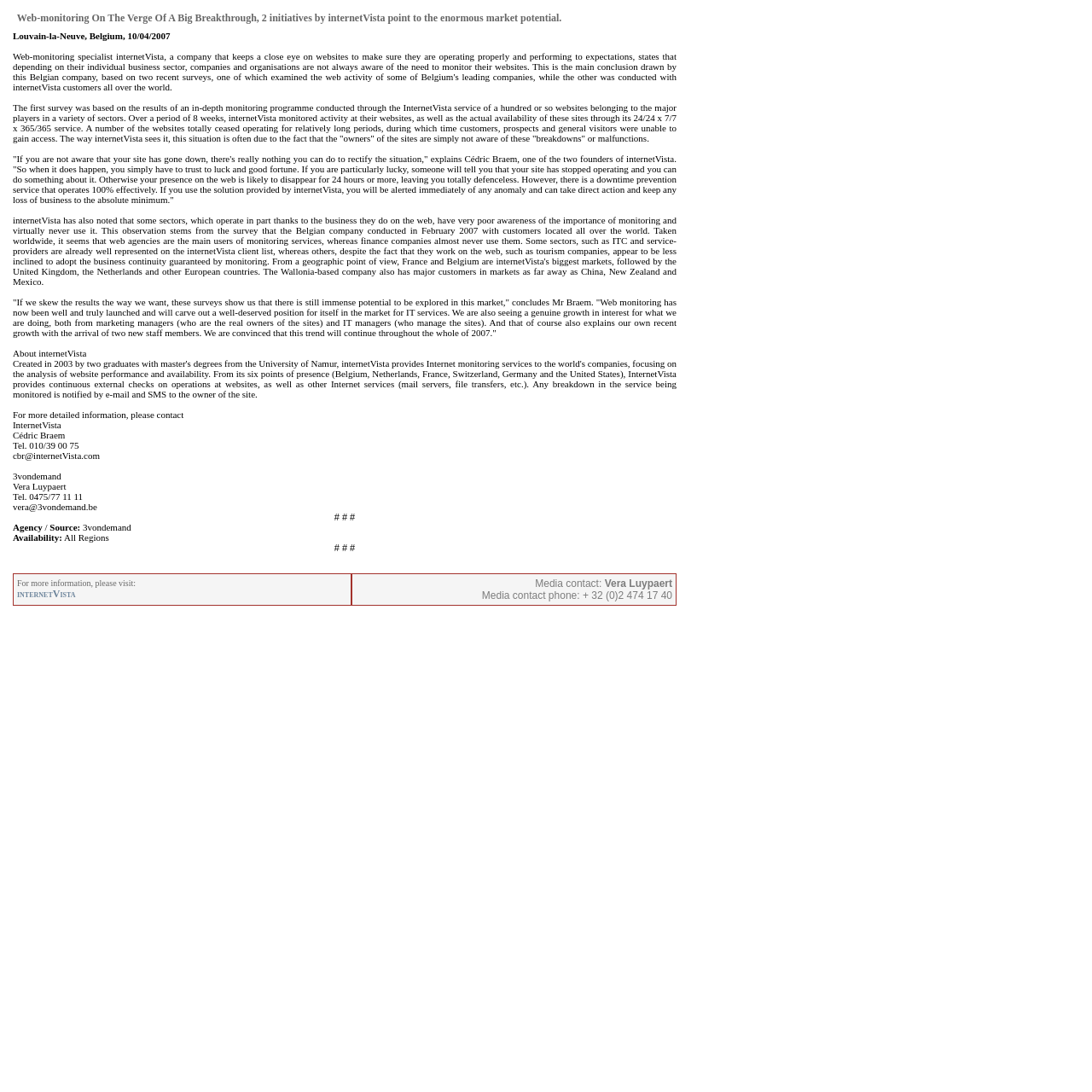Provide the bounding box coordinates of the UI element that matches the description: "internetVista".

[0.016, 0.538, 0.069, 0.549]